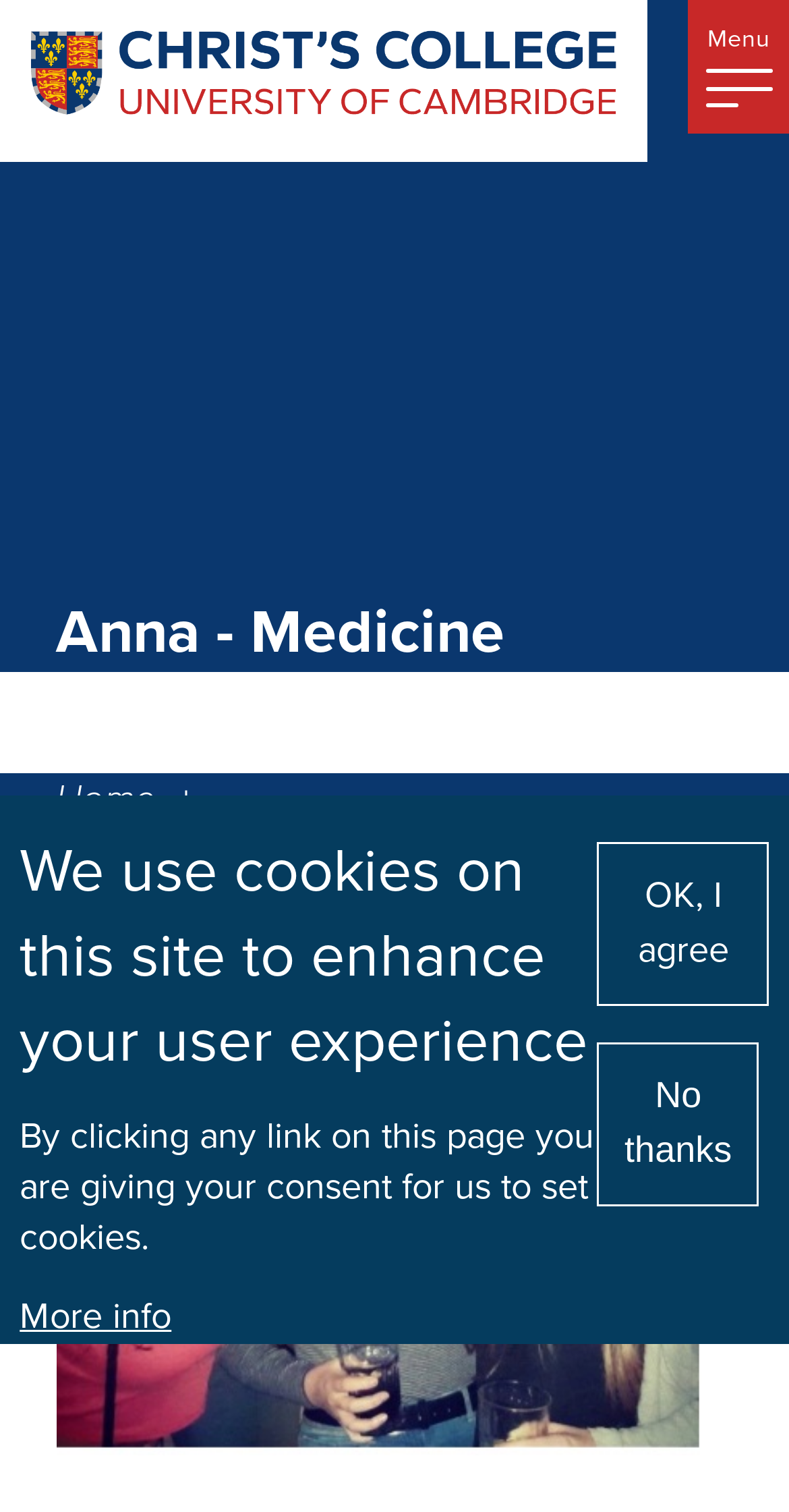Respond with a single word or short phrase to the following question: 
How many buttons are there in the cookie consent dialog?

3